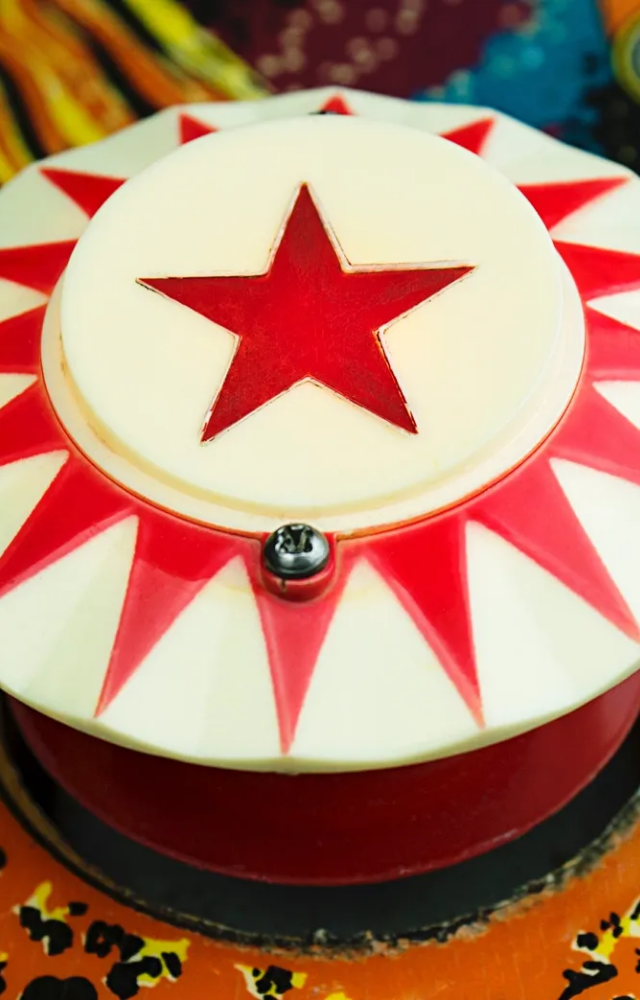What is the shape of the base surrounding the star?
Ensure your answer is thorough and detailed.

The caption describes the base surrounding the star as 'a striking white circular base adorned with sharp red spikes that radiate outward', indicating that the shape of the base is circular.